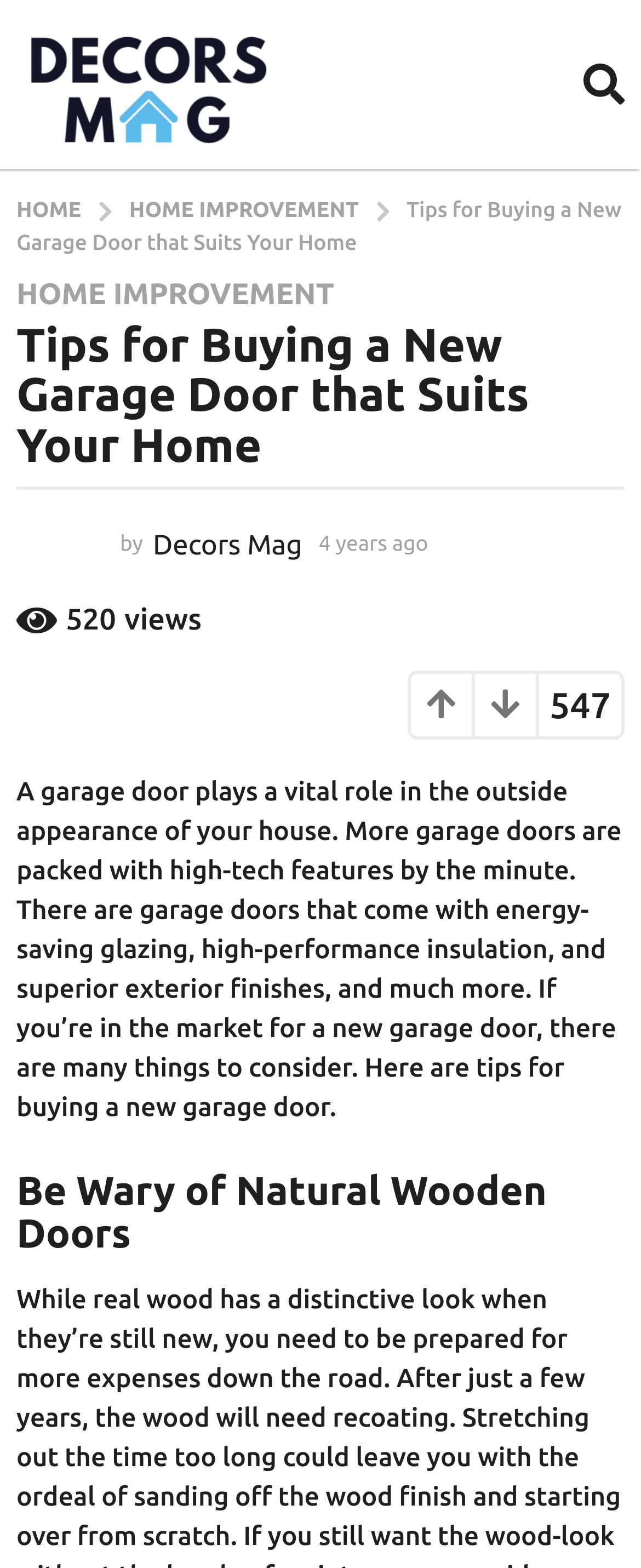Determine the bounding box coordinates of the region that needs to be clicked to achieve the task: "Visit the Facebook page".

None